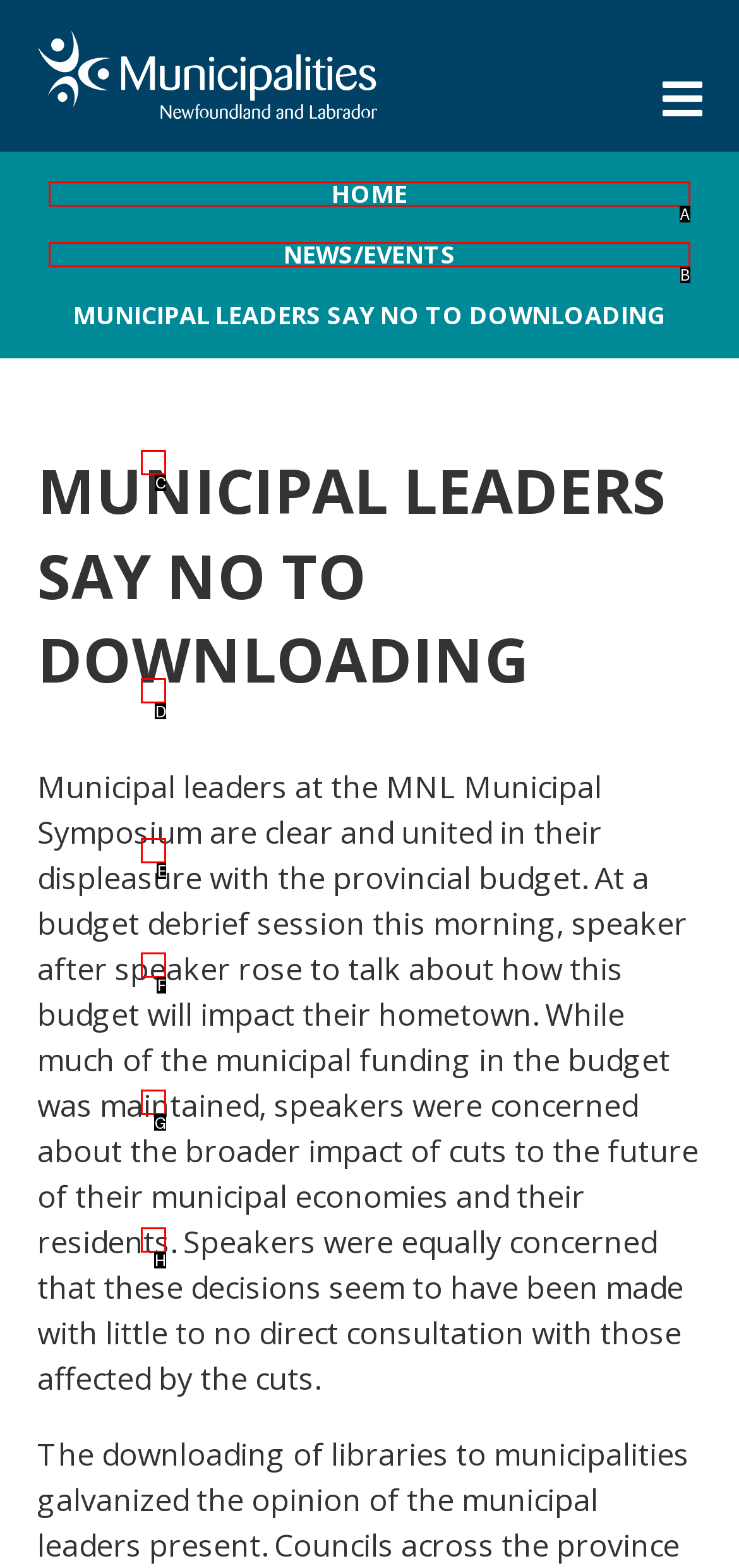Refer to the element description: Submit Profile and Resume and identify the matching HTML element. State your answer with the appropriate letter.

None